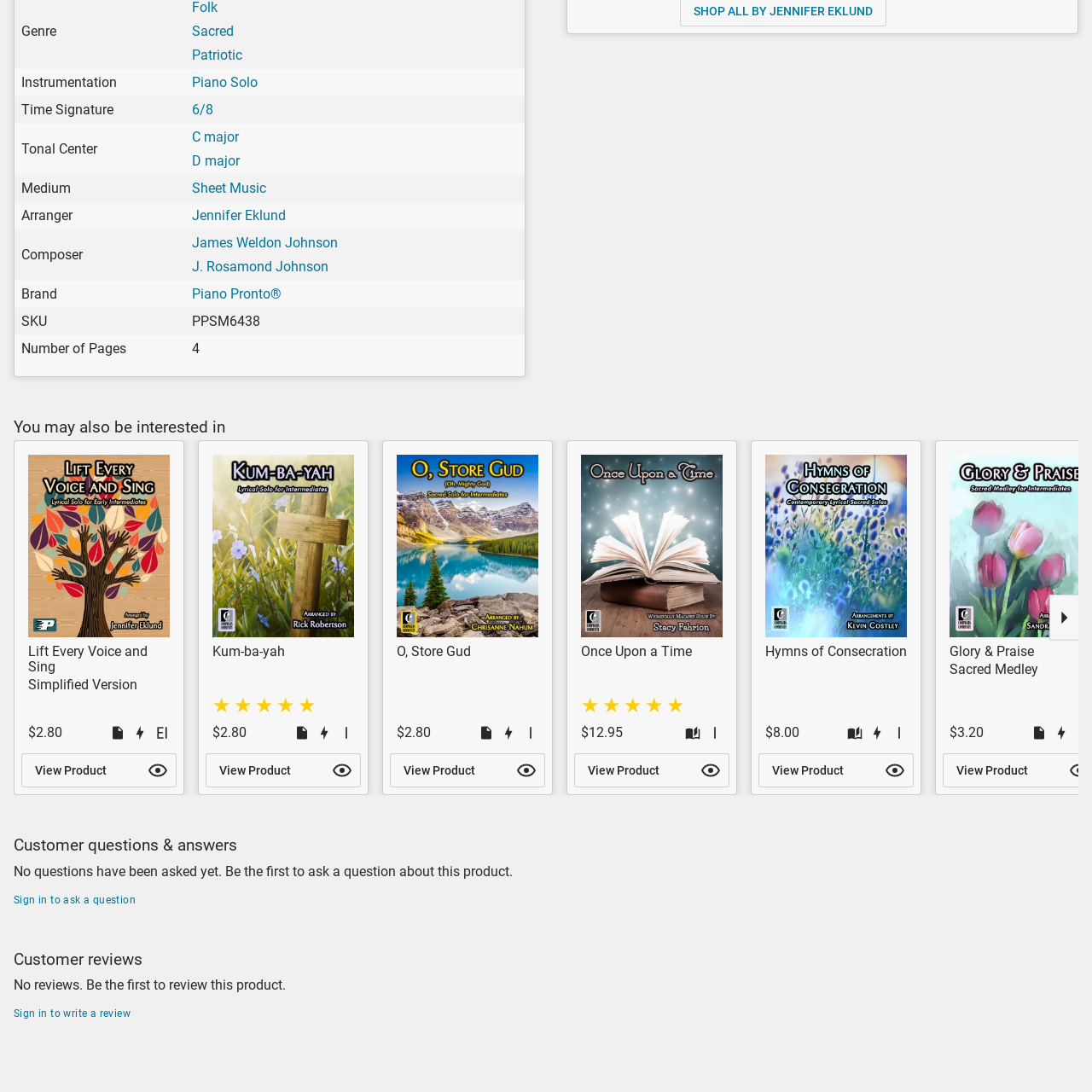What is the price of this sheet music?
Inspect the image within the red bounding box and answer the question in detail.

The price of this simplified sheet music arrangement is indicated as $2.80, which suggests that it is part of a selection of music offerings aimed at musicians and music educators.